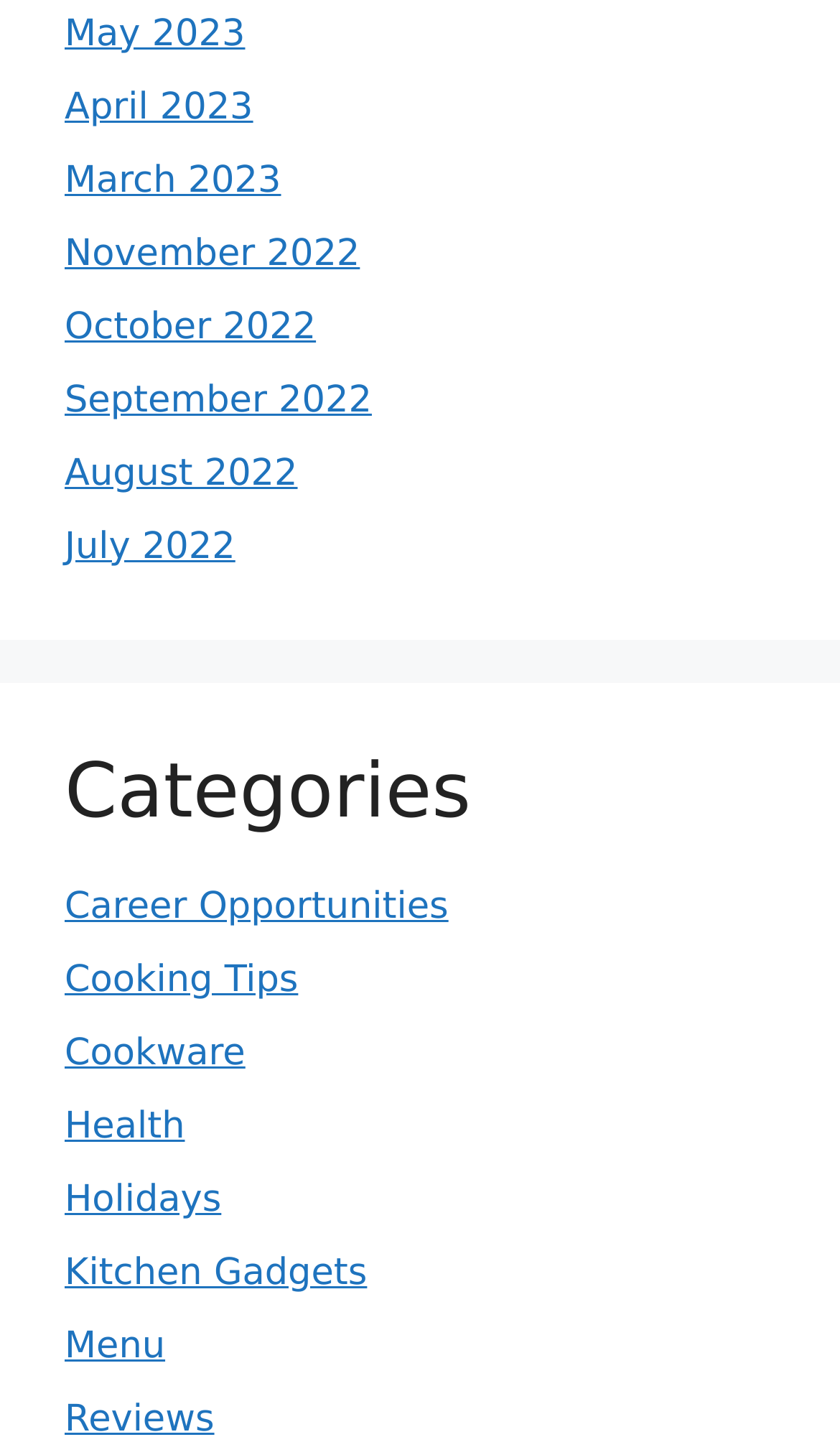Please identify the bounding box coordinates of the element's region that should be clicked to execute the following instruction: "Explore Career Opportunities". The bounding box coordinates must be four float numbers between 0 and 1, i.e., [left, top, right, bottom].

[0.077, 0.616, 0.534, 0.646]